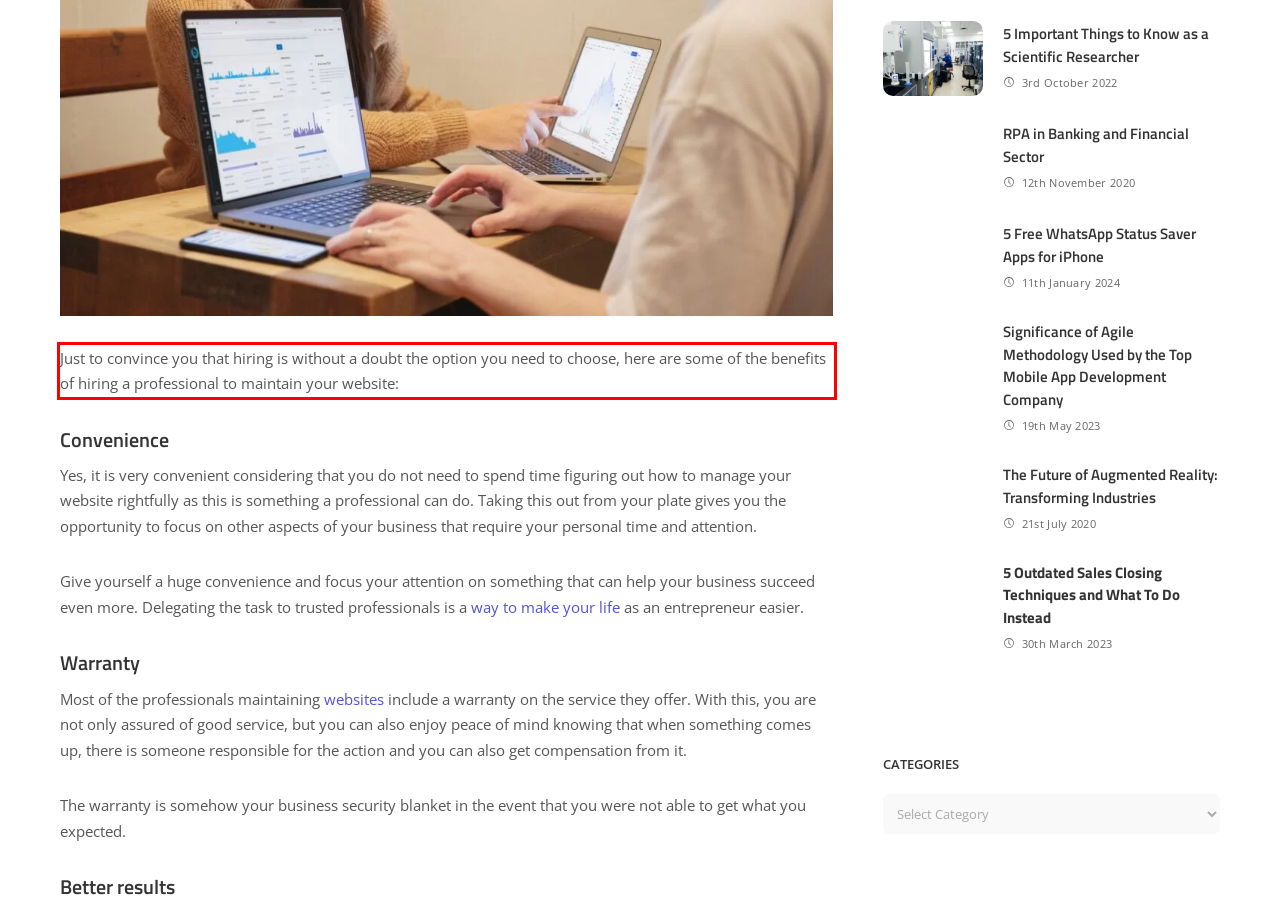You are given a webpage screenshot with a red bounding box around a UI element. Extract and generate the text inside this red bounding box.

Just to convince you that hiring is without a doubt the option you need to choose, here are some of the benefits of hiring a professional to maintain your website: